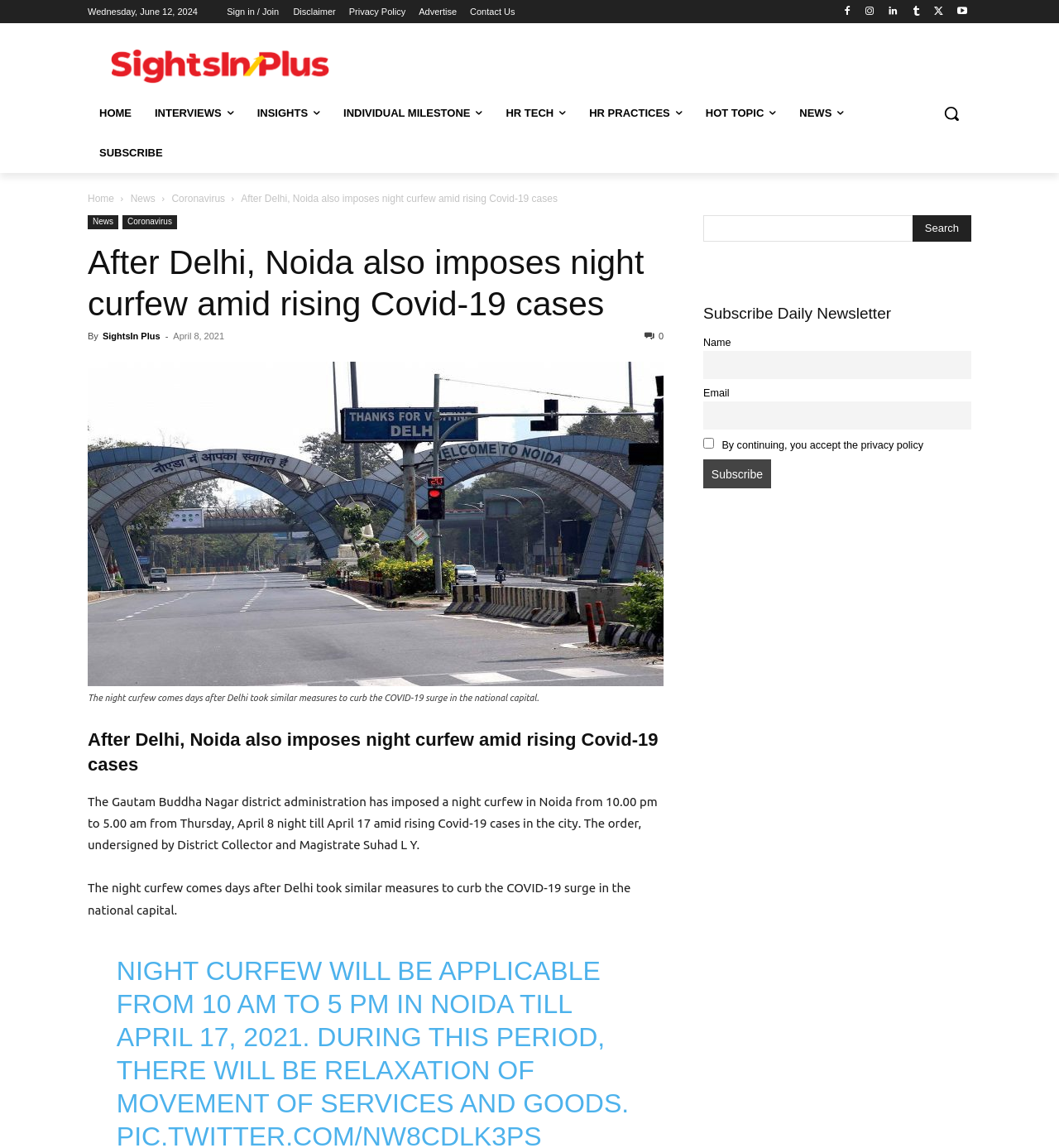Using the description: "Home", identify the bounding box of the corresponding UI element in the screenshot.

[0.083, 0.168, 0.108, 0.178]